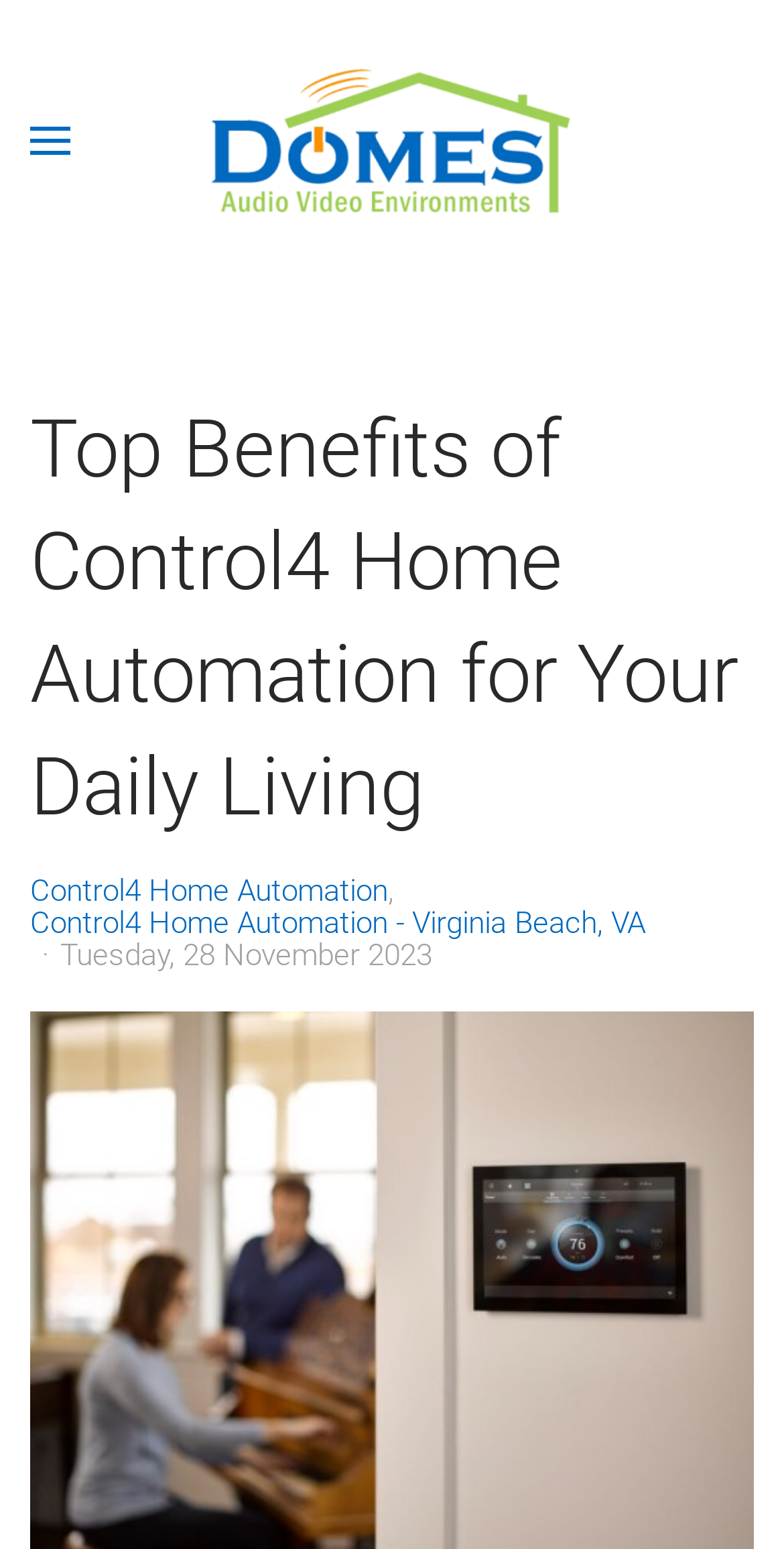Given the element description Control4 Home Automation, specify the bounding box coordinates of the corresponding UI element in the format (top-left x, top-left y, bottom-right x, bottom-right y). All values must be between 0 and 1.

[0.038, 0.565, 0.495, 0.585]